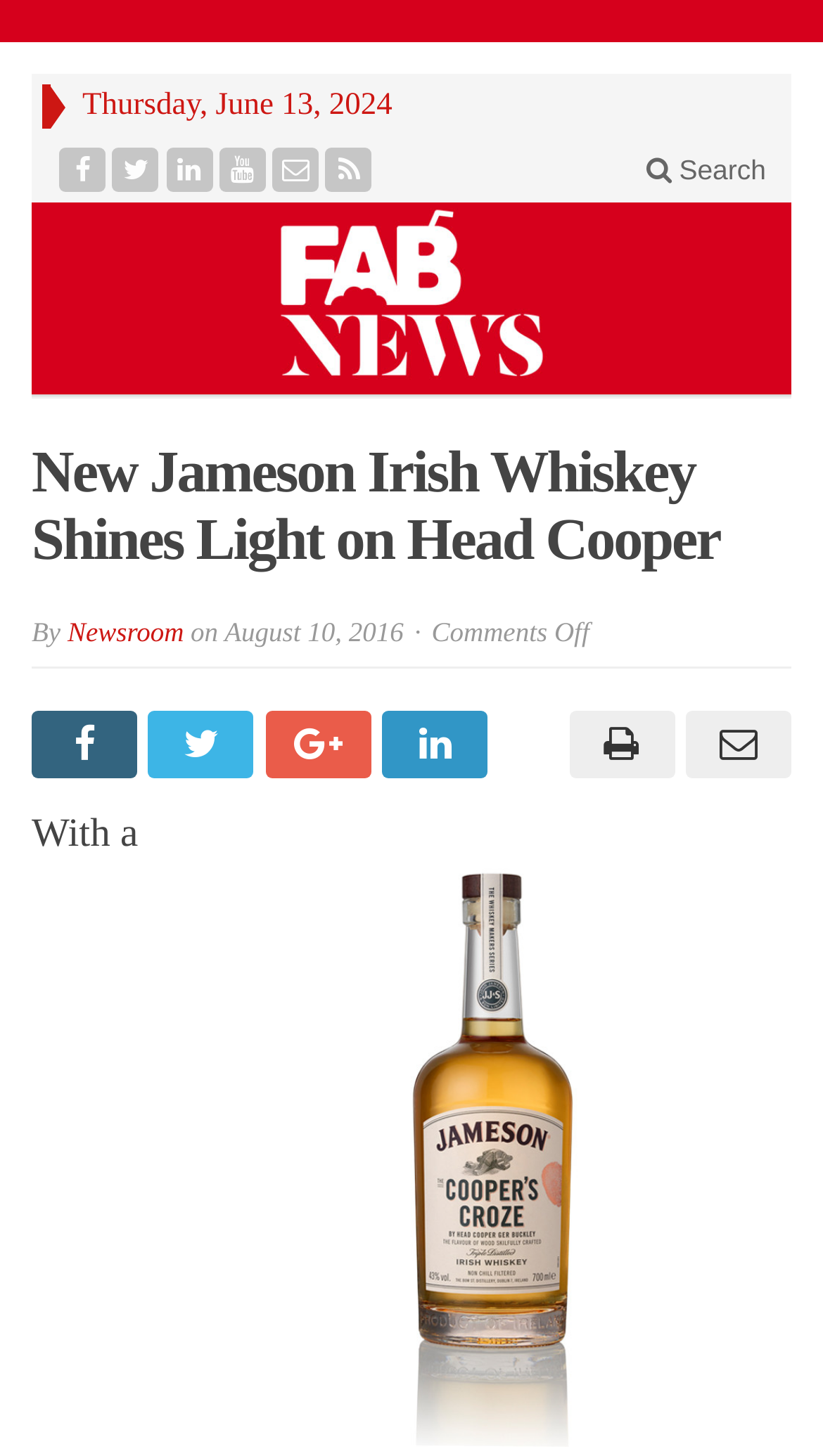What is the date of the news article?
Look at the image and respond with a one-word or short-phrase answer.

August 10, 2016